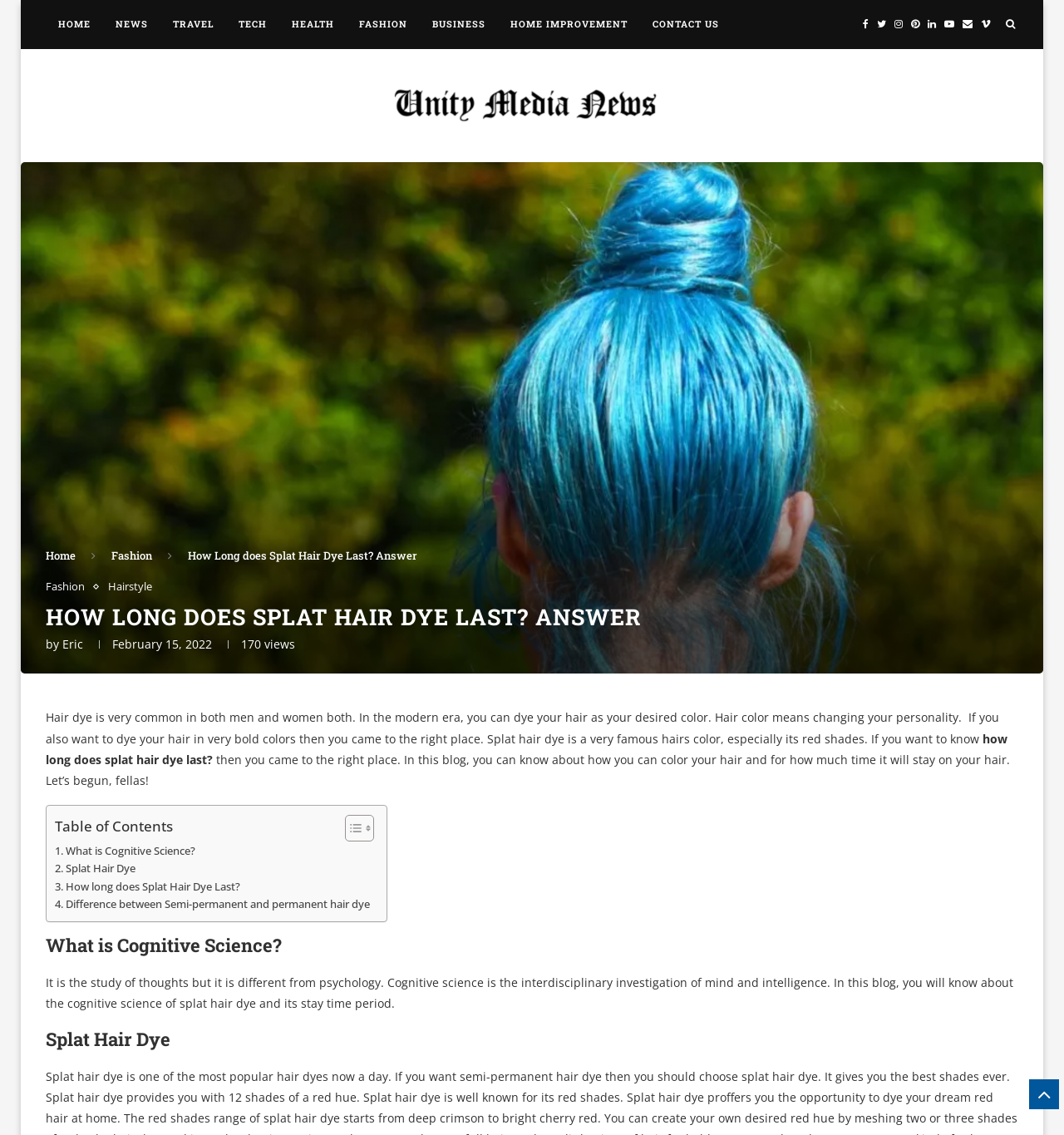Who is the author of this blog post?
Can you offer a detailed and complete answer to this question?

The author's name is mentioned in the webpage content, specifically in the section where it says 'by Eric'.